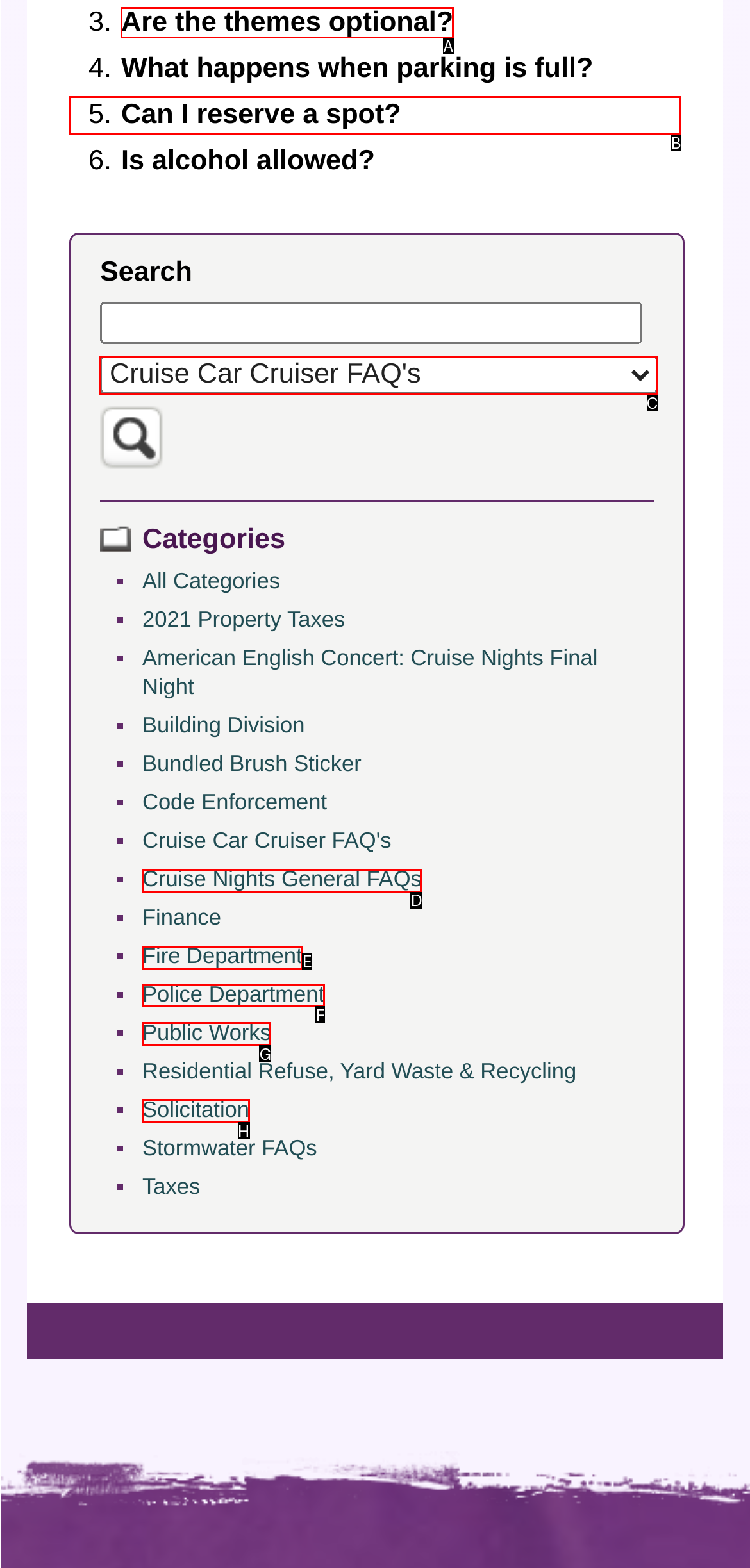Select the letter of the option that should be clicked to achieve the specified task: Check the police department. Respond with just the letter.

F